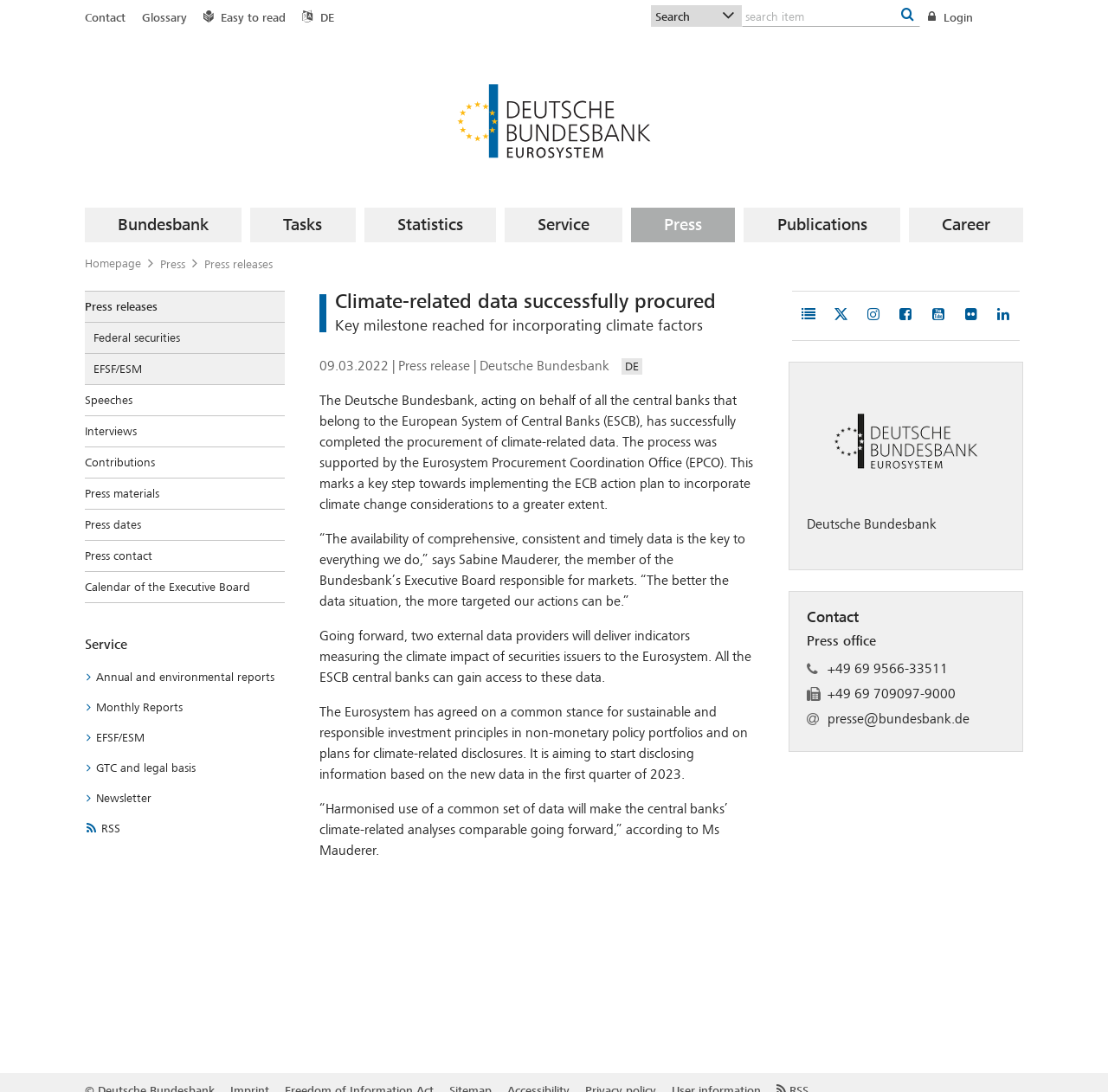Determine the bounding box coordinates for the area that needs to be clicked to fulfill this task: "Click on the 'Annual and environmental reports' link". The coordinates must be given as four float numbers between 0 and 1, i.e., [left, top, right, bottom].

[0.077, 0.606, 0.257, 0.634]